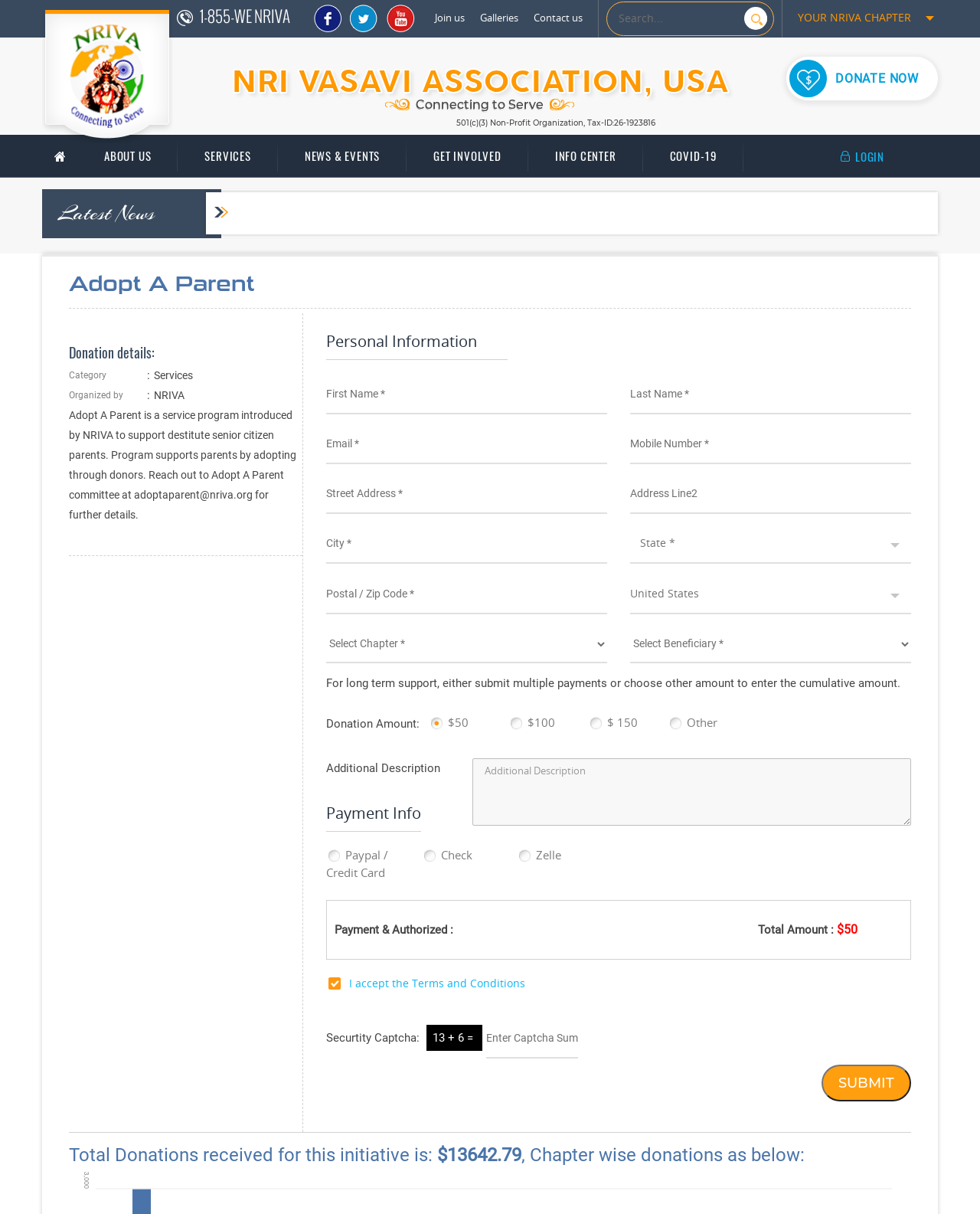Identify the bounding box coordinates of the specific part of the webpage to click to complete this instruction: "Contact us".

[0.545, 0.006, 0.595, 0.023]